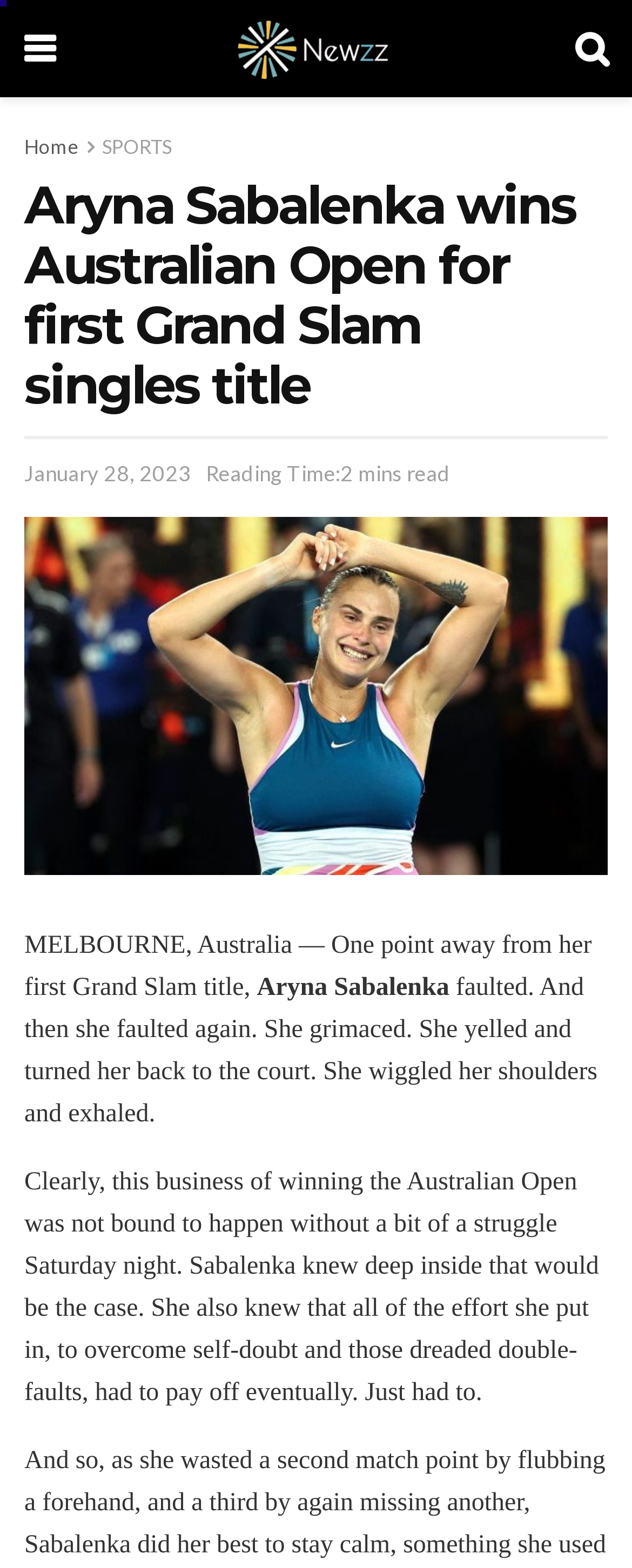What is the name of the website?
Please use the image to provide an in-depth answer to the question.

The webpage has a link with the text 'Newzz' at the top, which is likely the name of the website. This link is also accompanied by an image with the same text, further supporting the conclusion that 'Newzz' is the website's name.